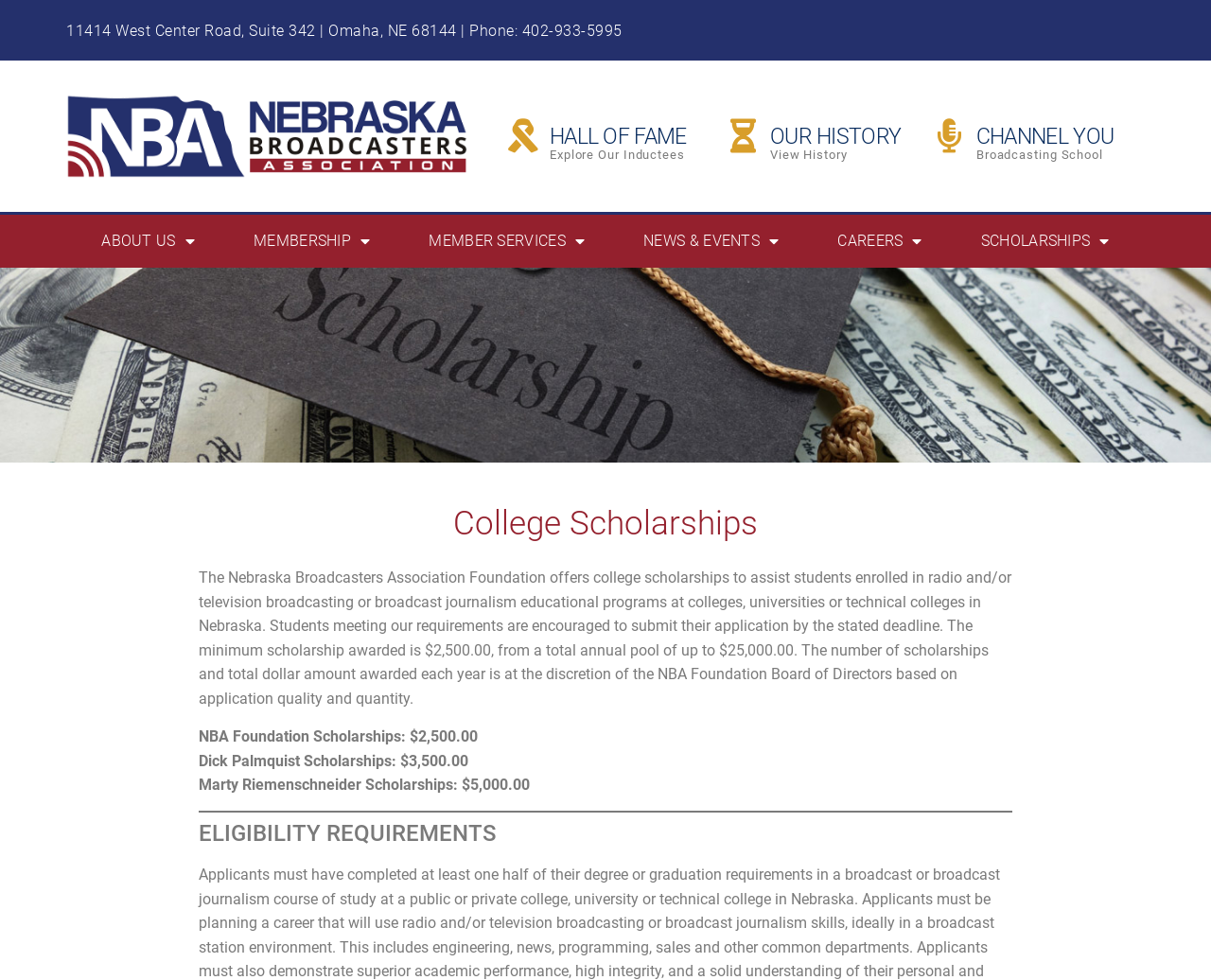Give a complete and precise description of the webpage's appearance.

The webpage is about college scholarships offered by the Nebraska Broadcasters Association. At the top, there is a header section with the organization's address, phone number, and a few links. Below this, there are three main sections: "HALL OF FAME", "OUR HISTORY", and "CHANNEL YOU", each with a heading and a link.

On the left side of the page, there is a navigation menu with links to "ABOUT US", "MEMBERSHIP", "MEMBER SERVICES", "NEWS & EVENTS", "CAREERS", and "SCHOLARSHIPS", each with a dropdown menu.

The main content of the page is about the college scholarships, with a heading "College Scholarships" and a paragraph explaining the eligibility criteria and the scholarship amounts. There are three types of scholarships mentioned: NBA Foundation Scholarships, Dick Palmquist Scholarships, and Marty Riemenschneider Scholarships, each with its own amount.

Below the scholarship information, there is a horizontal separator, followed by a section titled "ELIGIBILITY REQUIREMENTS".